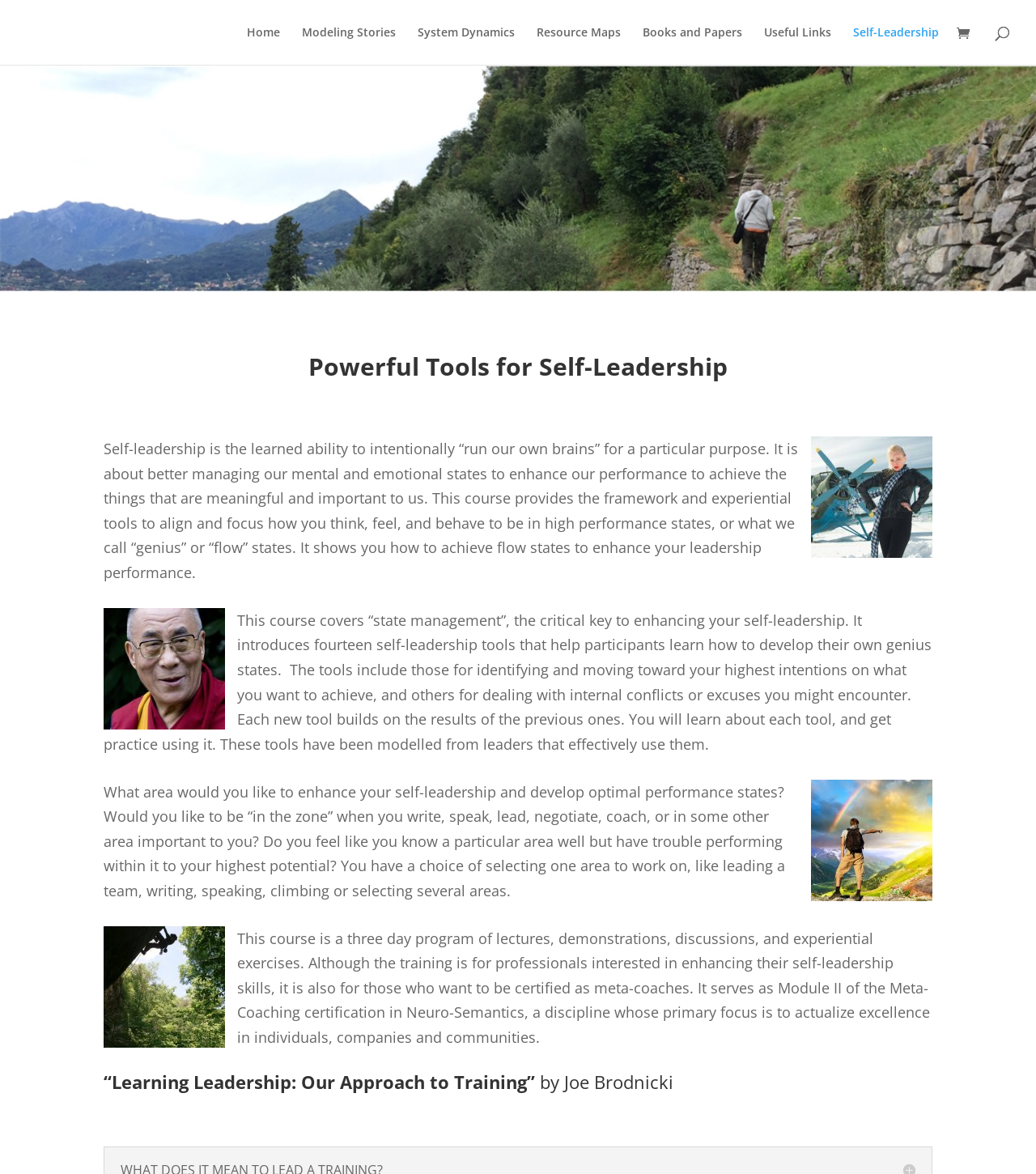Identify the bounding box coordinates of the element to click to follow this instruction: 'Click on Home'. Ensure the coordinates are four float values between 0 and 1, provided as [left, top, right, bottom].

[0.238, 0.023, 0.27, 0.055]